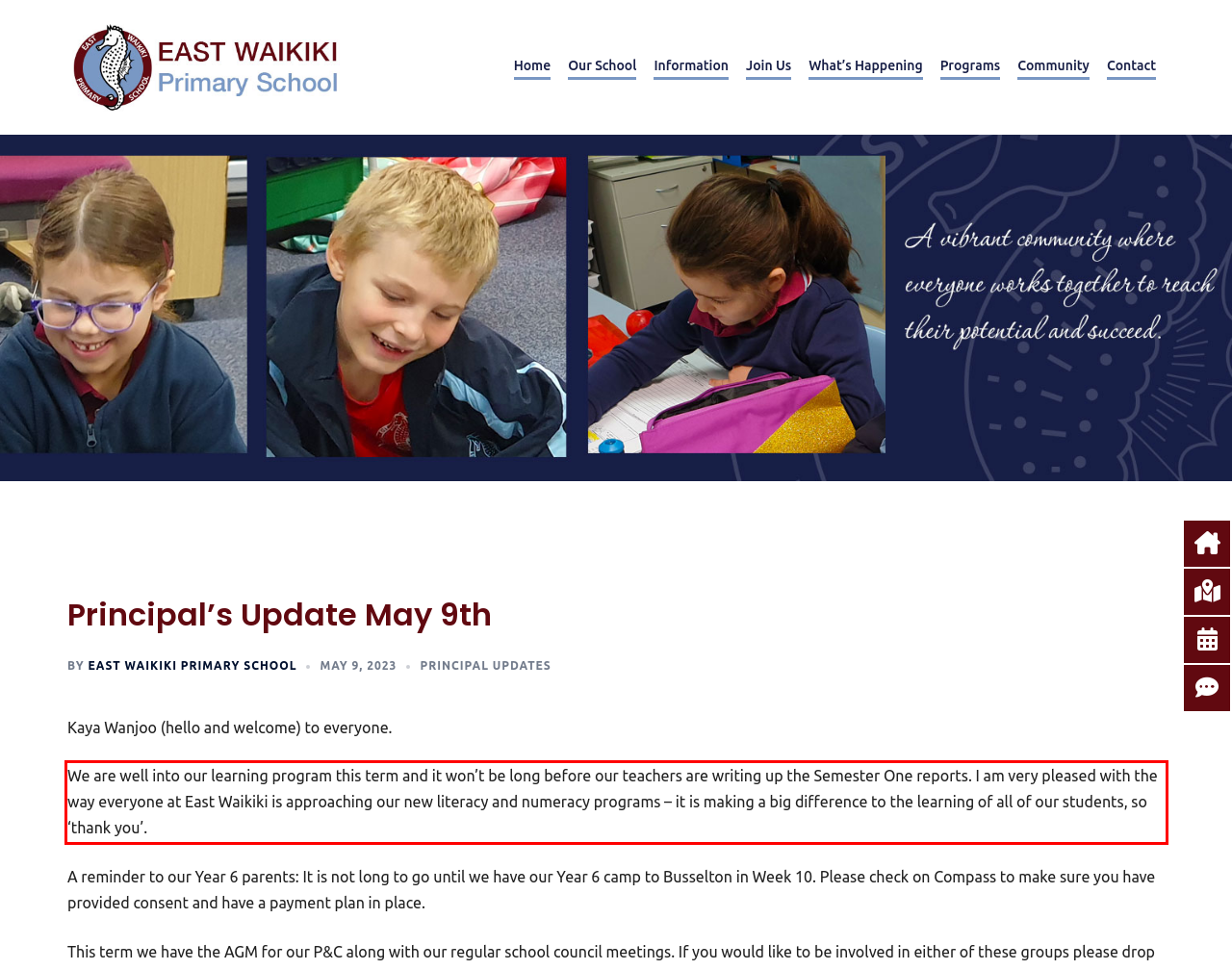With the provided screenshot of a webpage, locate the red bounding box and perform OCR to extract the text content inside it.

We are well into our learning program this term and it won’t be long before our teachers are writing up the Semester One reports. I am very pleased with the way everyone at East Waikiki is approaching our new literacy and numeracy programs – it is making a big difference to the learning of all of our students, so ‘thank you’.